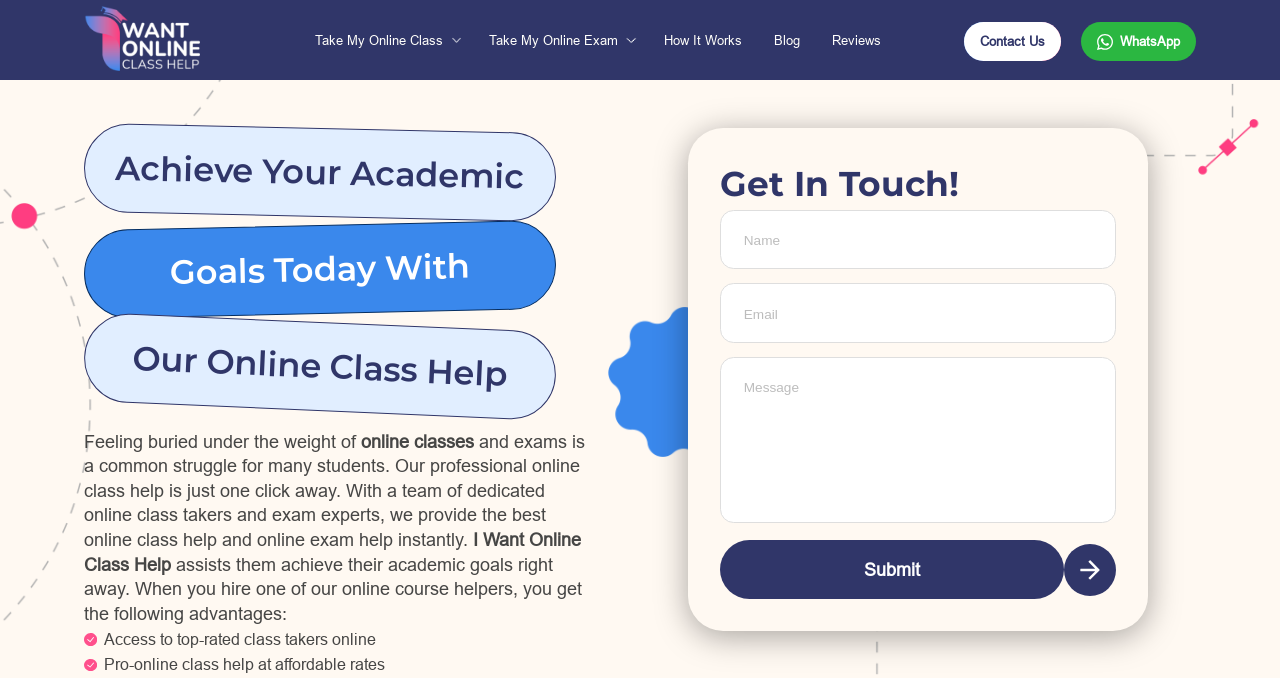What is the tone of the website's content? From the image, respond with a single word or brief phrase.

Supportive